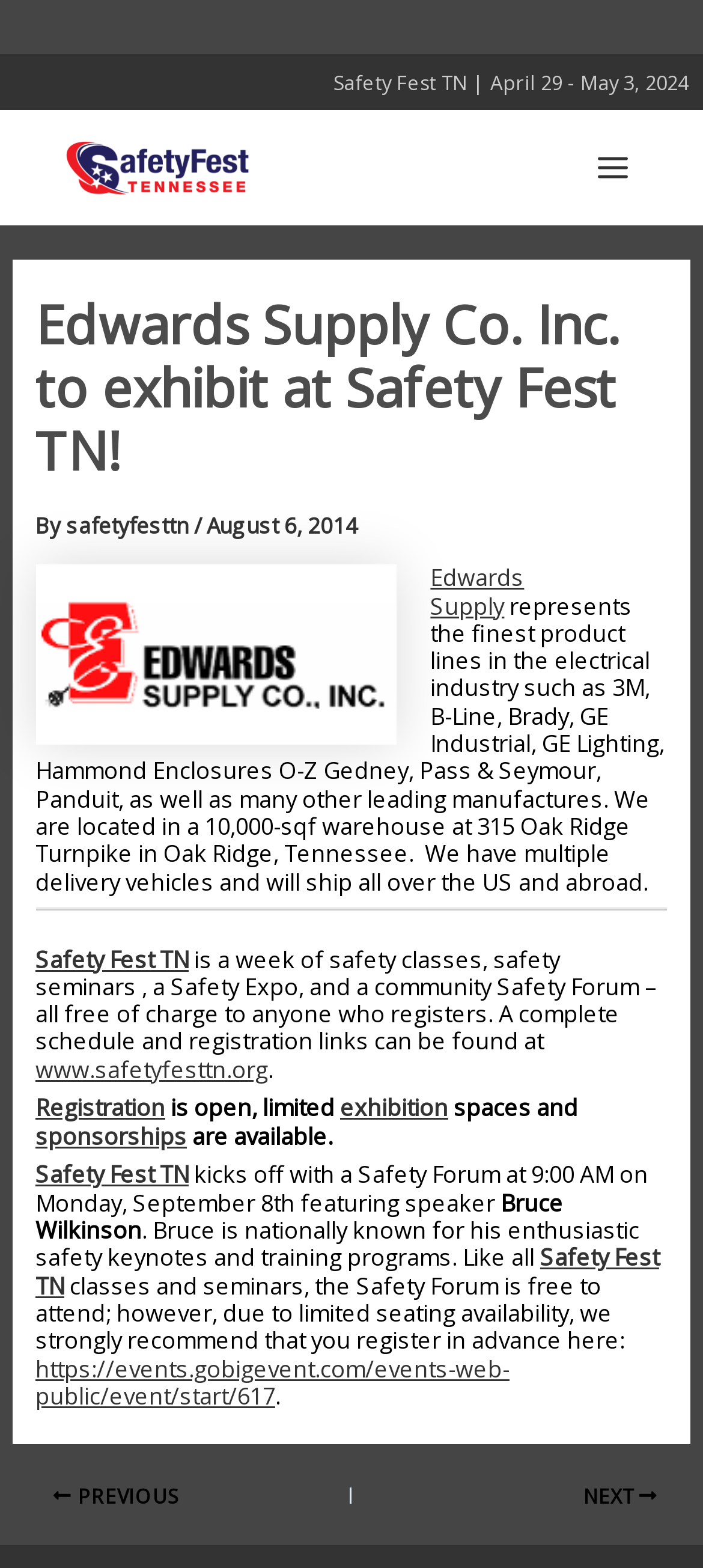Can you extract the primary headline text from the webpage?

Edwards Supply Co. Inc. to exhibit at Safety Fest TN!